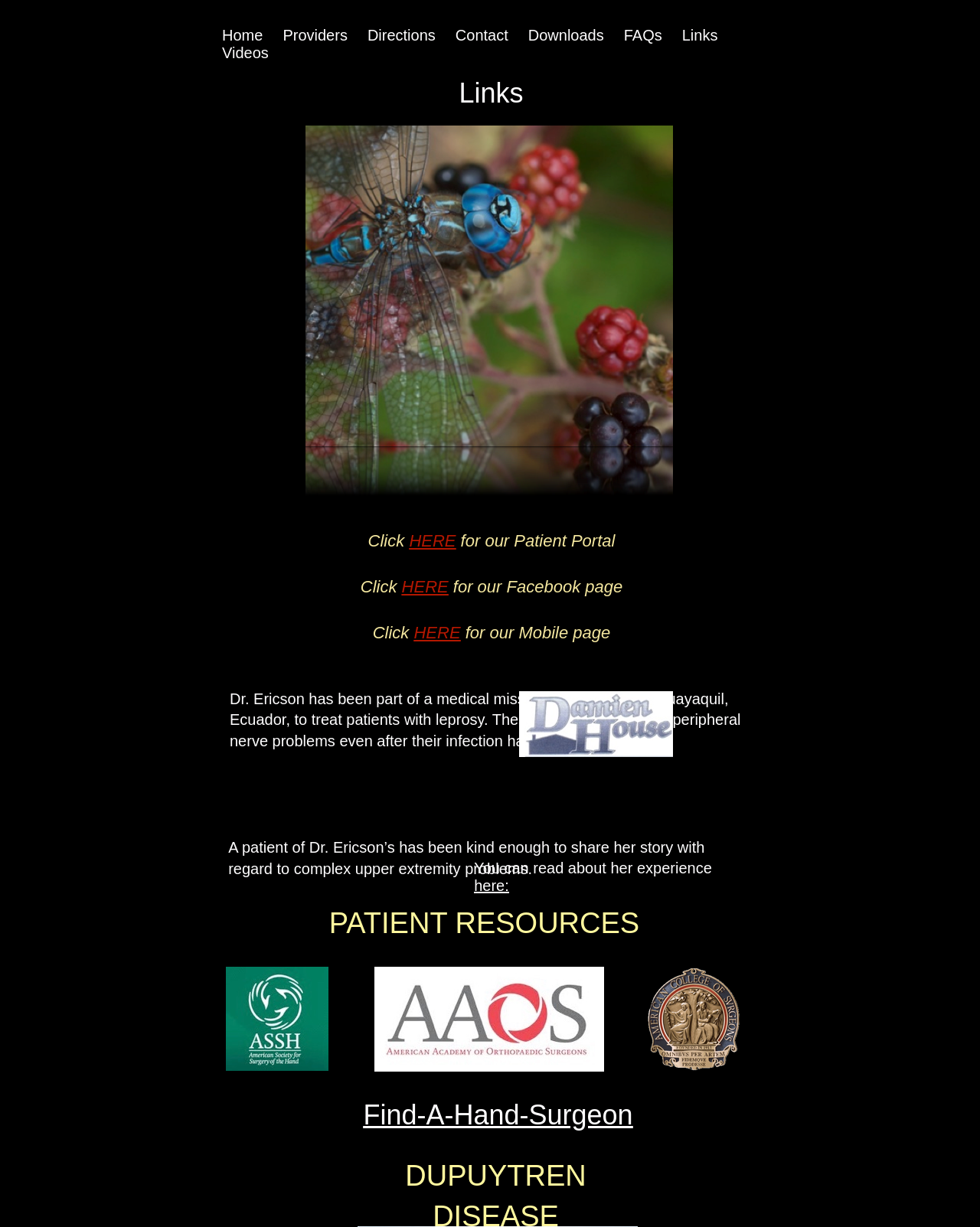Find the bounding box coordinates of the area to click in order to follow the instruction: "go to home page".

[0.227, 0.022, 0.268, 0.036]